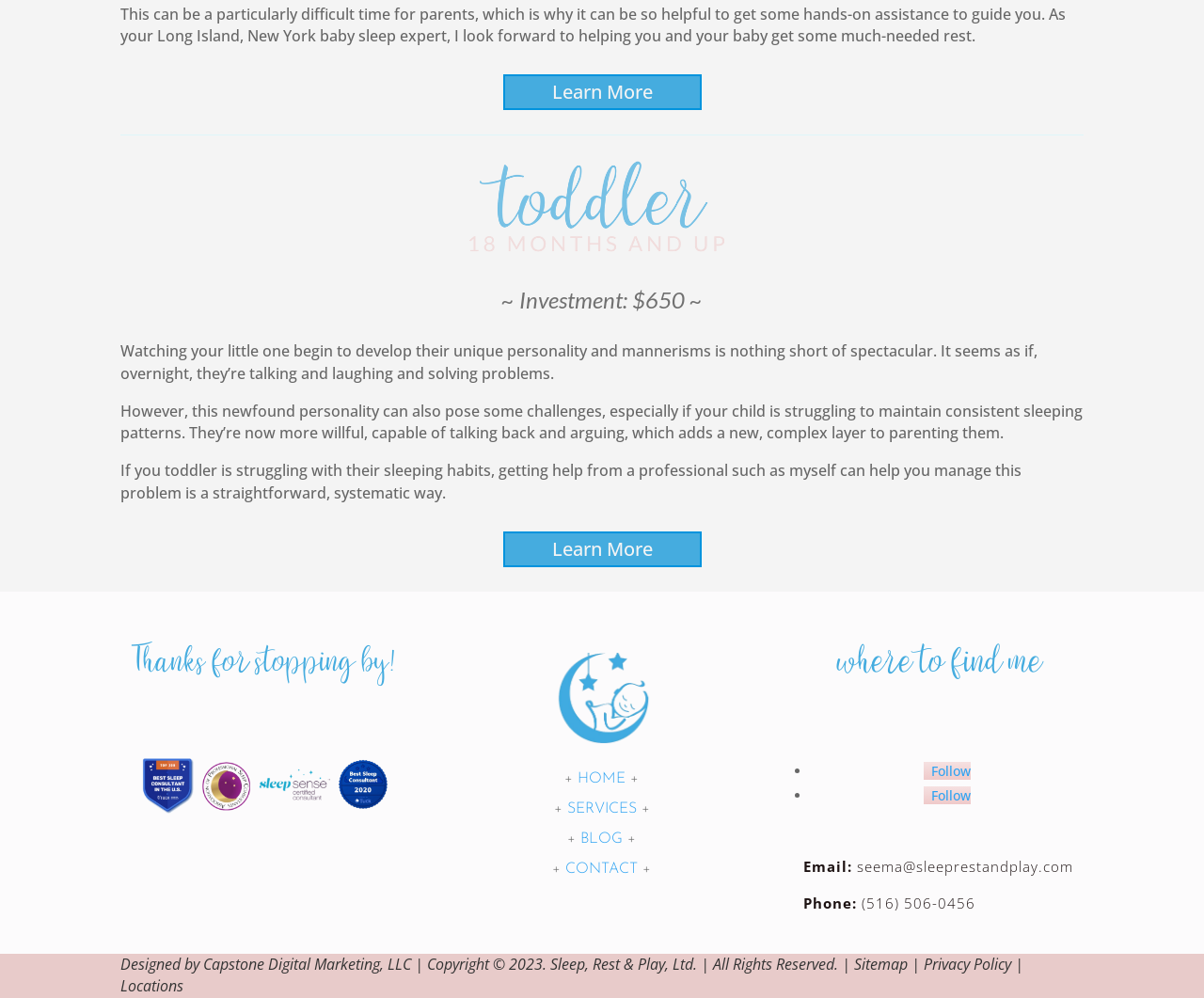Please locate the bounding box coordinates for the element that should be clicked to achieve the following instruction: "Click the logo". Ensure the coordinates are given as four float numbers between 0 and 1, i.e., [left, top, right, bottom].

None